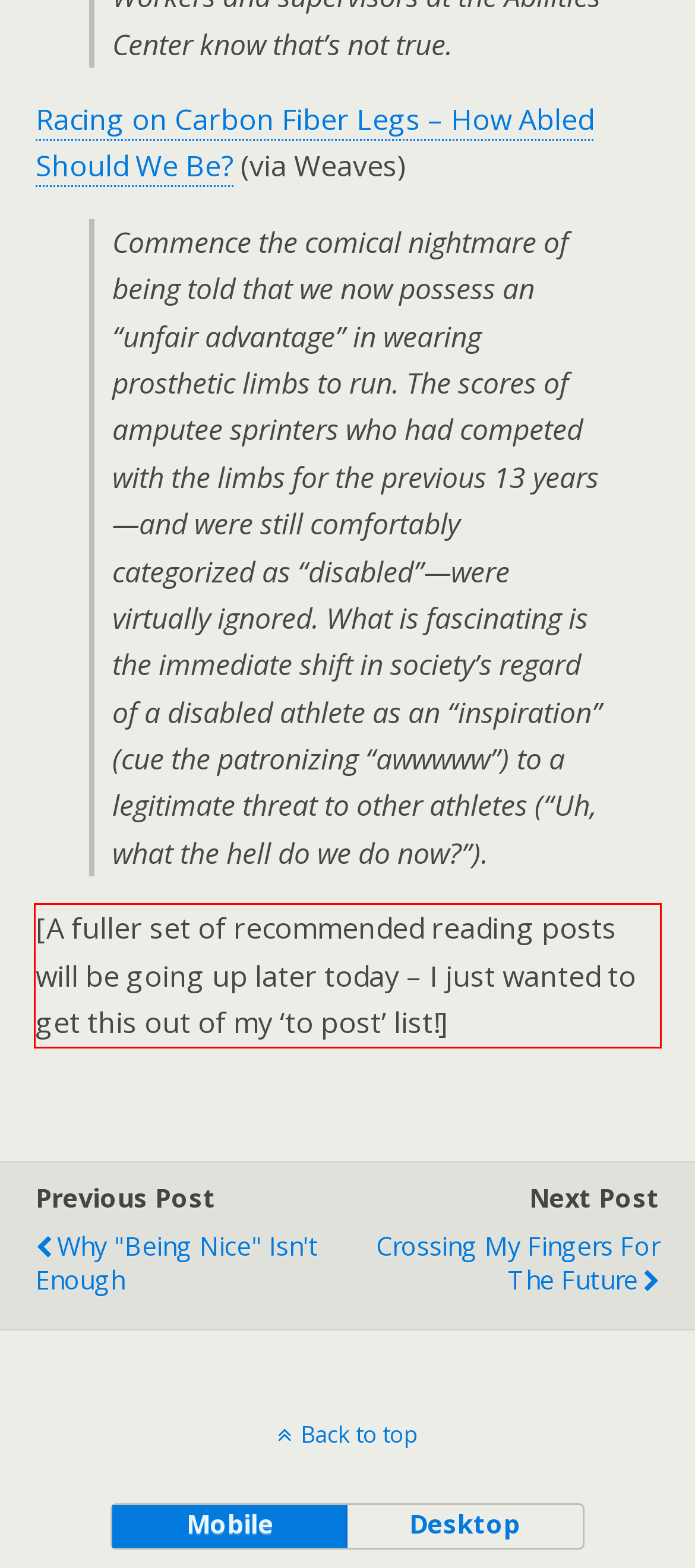Your task is to recognize and extract the text content from the UI element enclosed in the red bounding box on the webpage screenshot.

[A fuller set of recommended reading posts will be going up later today – I just wanted to get this out of my ‘to post’ list!]